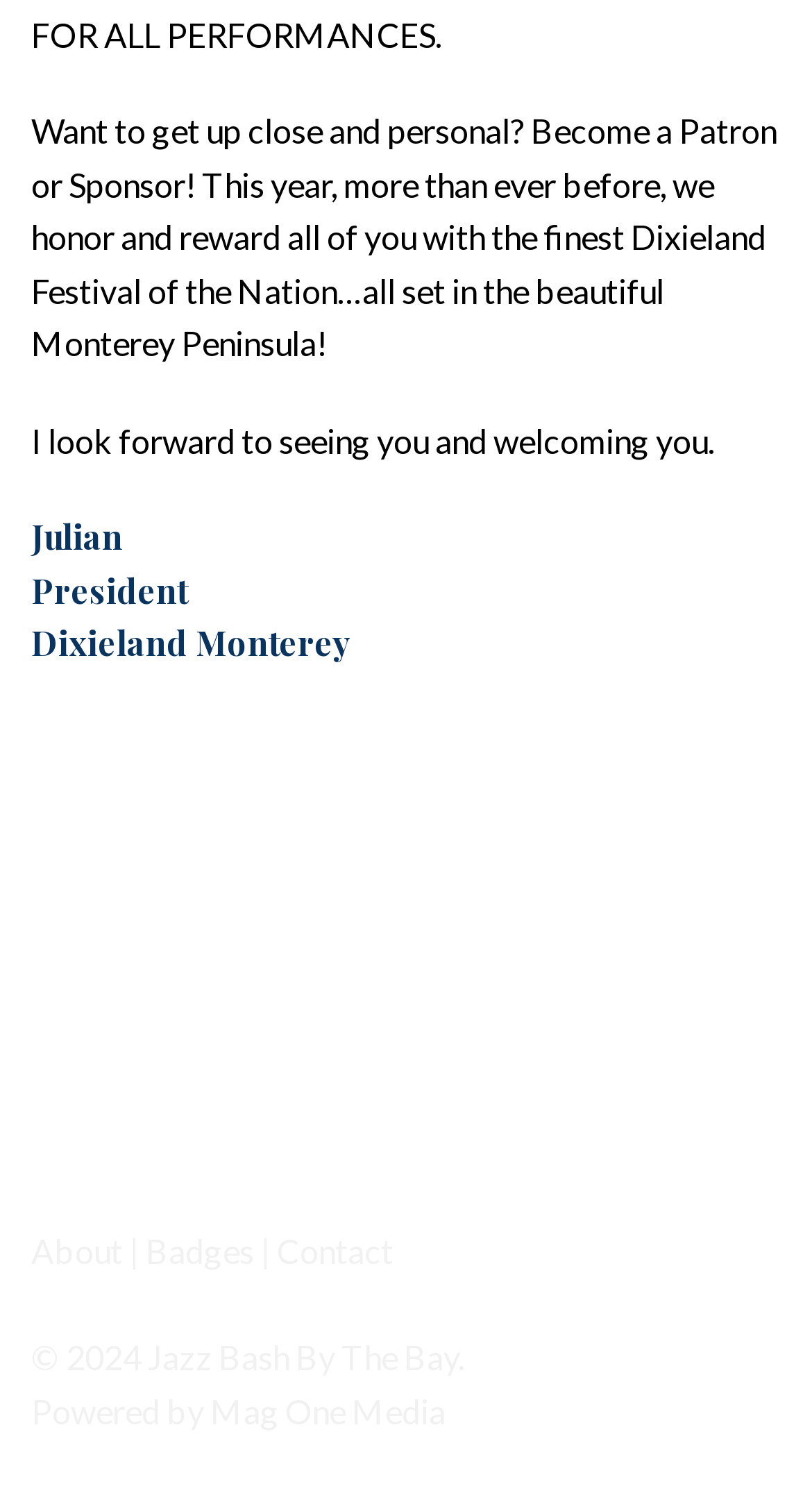What is the name of the media company that powered the website?
Relying on the image, give a concise answer in one word or a brief phrase.

Mag One Media